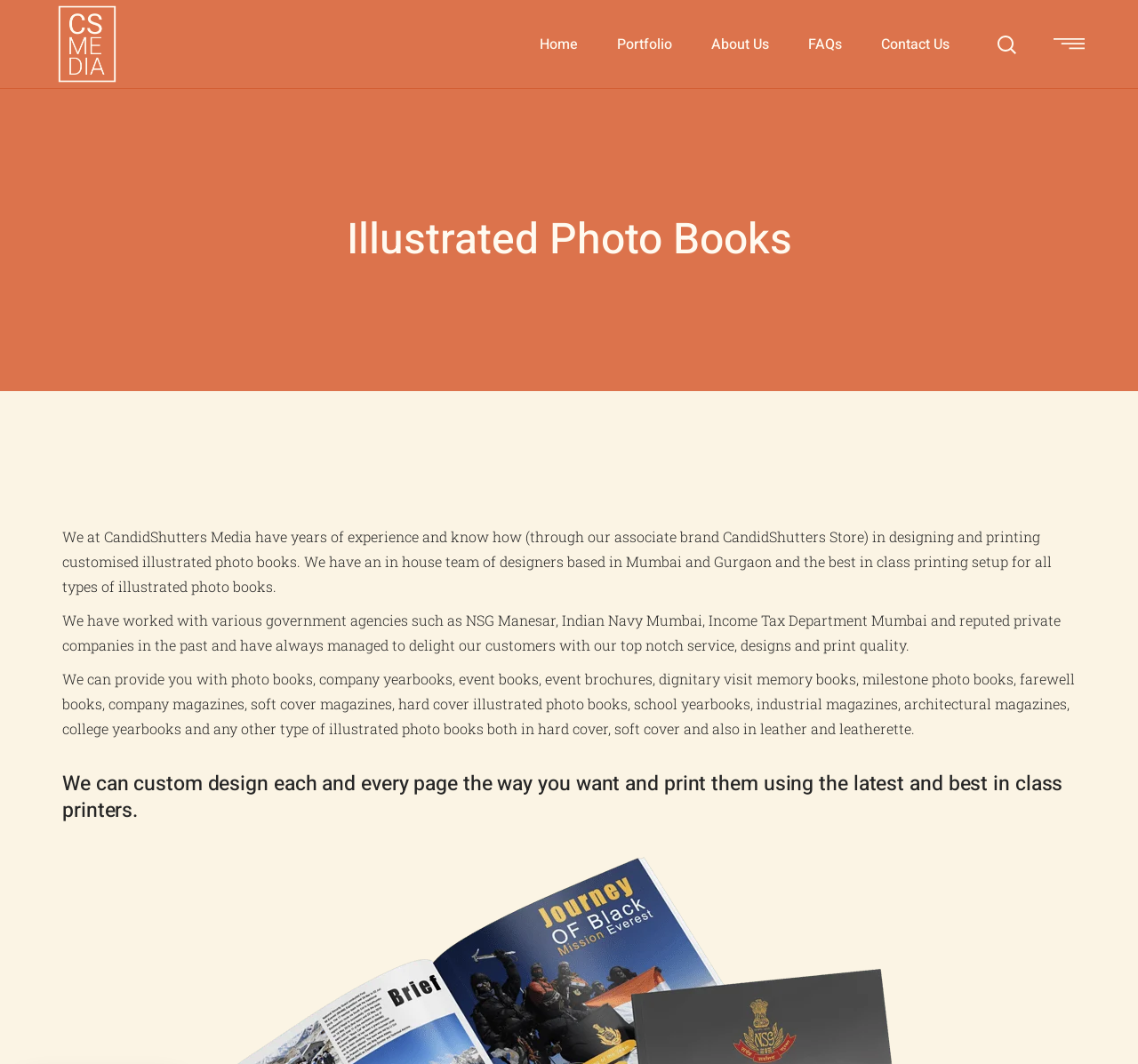Respond with a single word or phrase for the following question: 
Can the company custom design each page of the book?

Yes